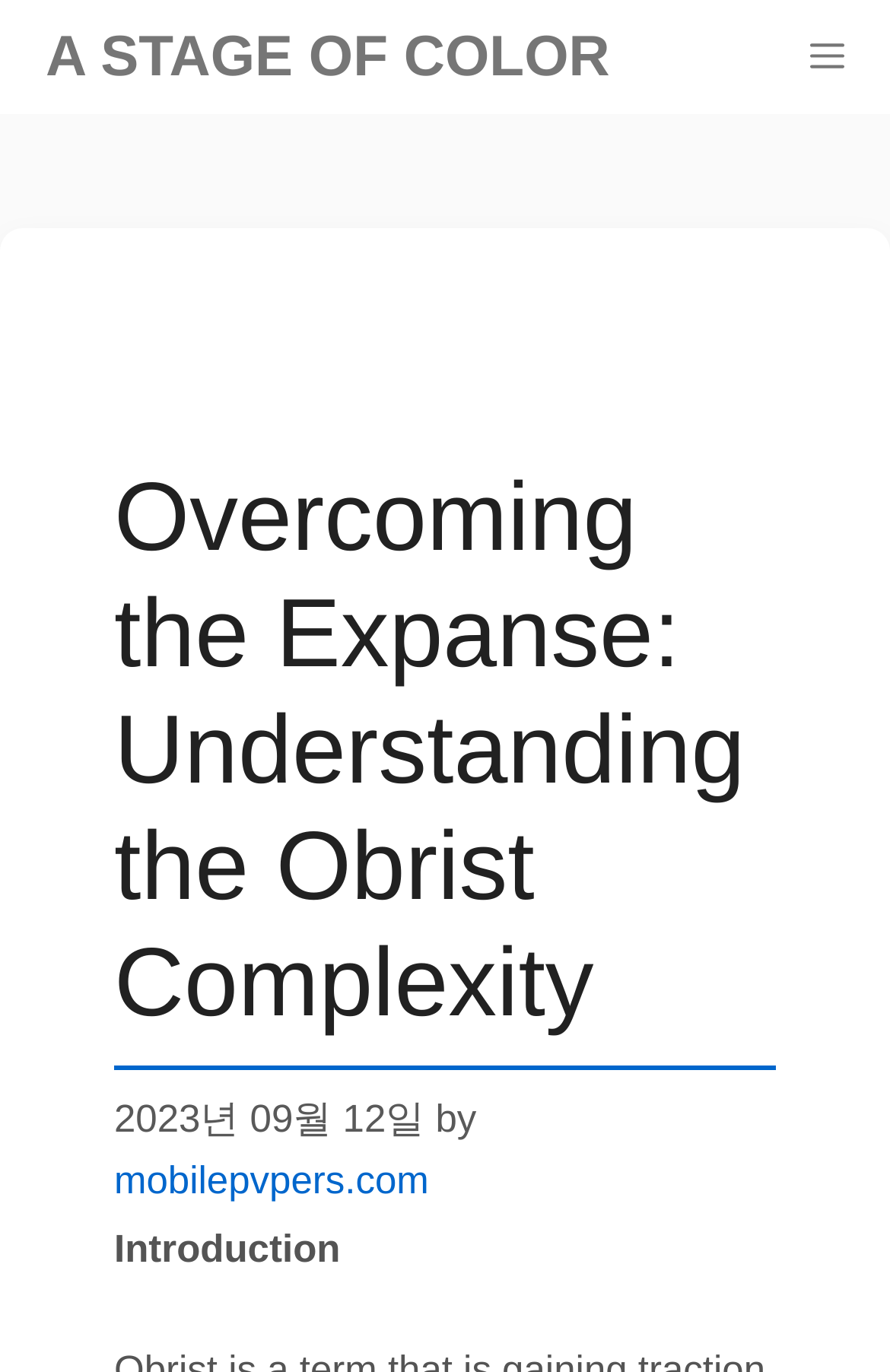Given the webpage screenshot and the description, determine the bounding box coordinates (top-left x, top-left y, bottom-right x, bottom-right y) that define the location of the UI element matching this description: A stage of color

[0.051, 0.0, 0.685, 0.083]